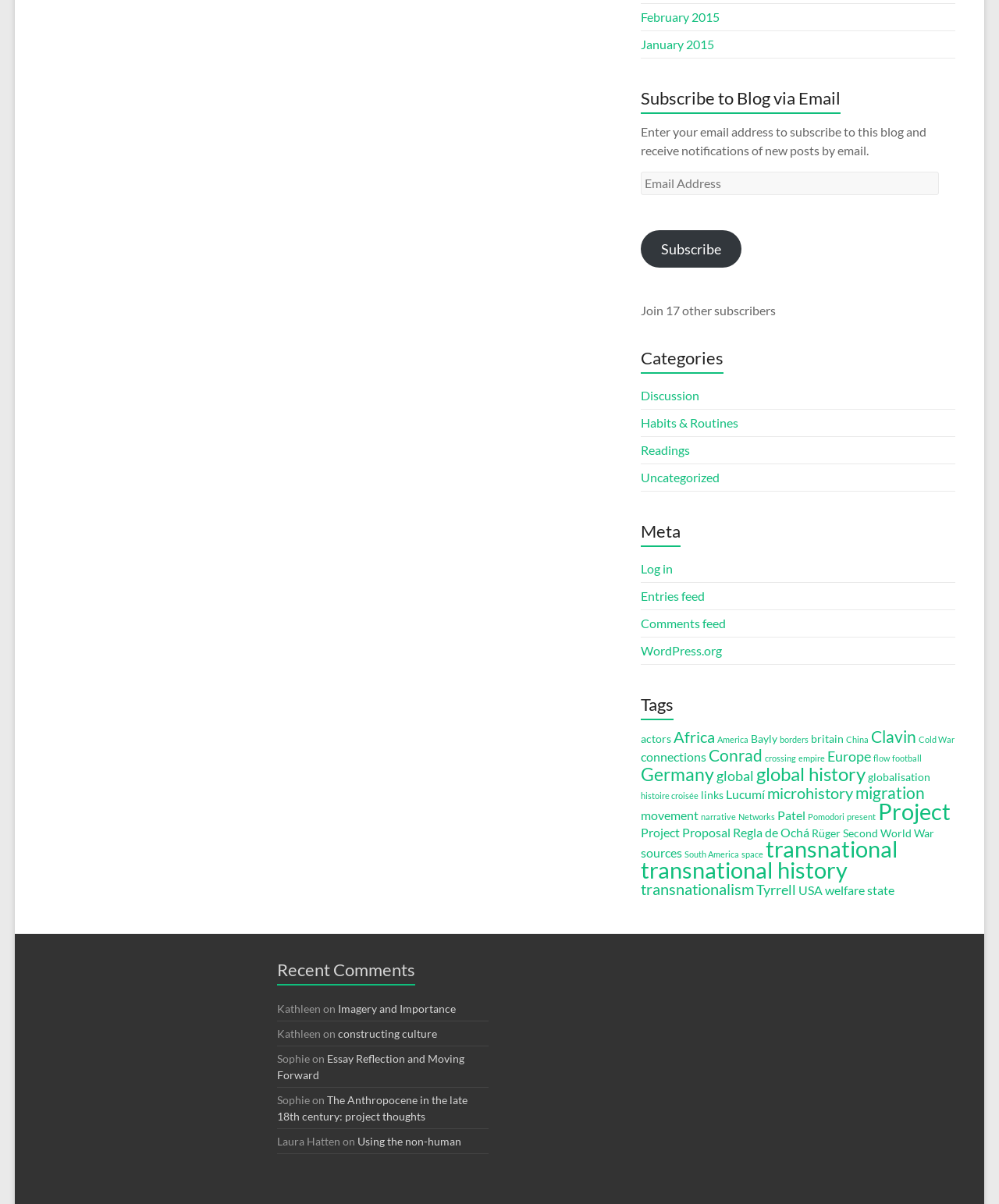How many tags are listed?
Kindly offer a detailed explanation using the data available in the image.

The tags are listed under the heading 'Tags', and there are 30 links to different tags, such as 'actors', 'Africa', 'America', and so on.